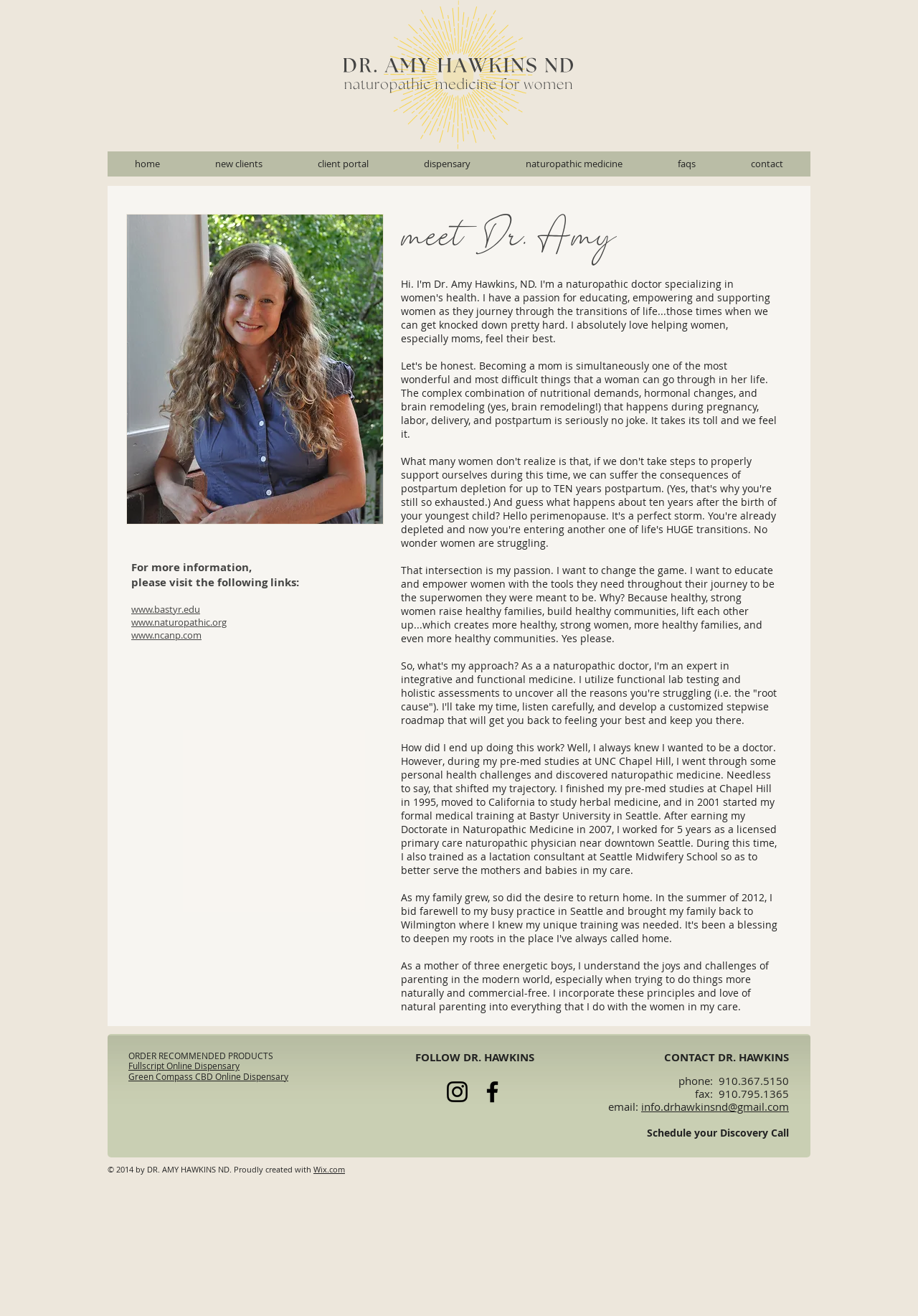Please reply to the following question with a single word or a short phrase:
What is the phone number provided on this webpage?

910.367.5150